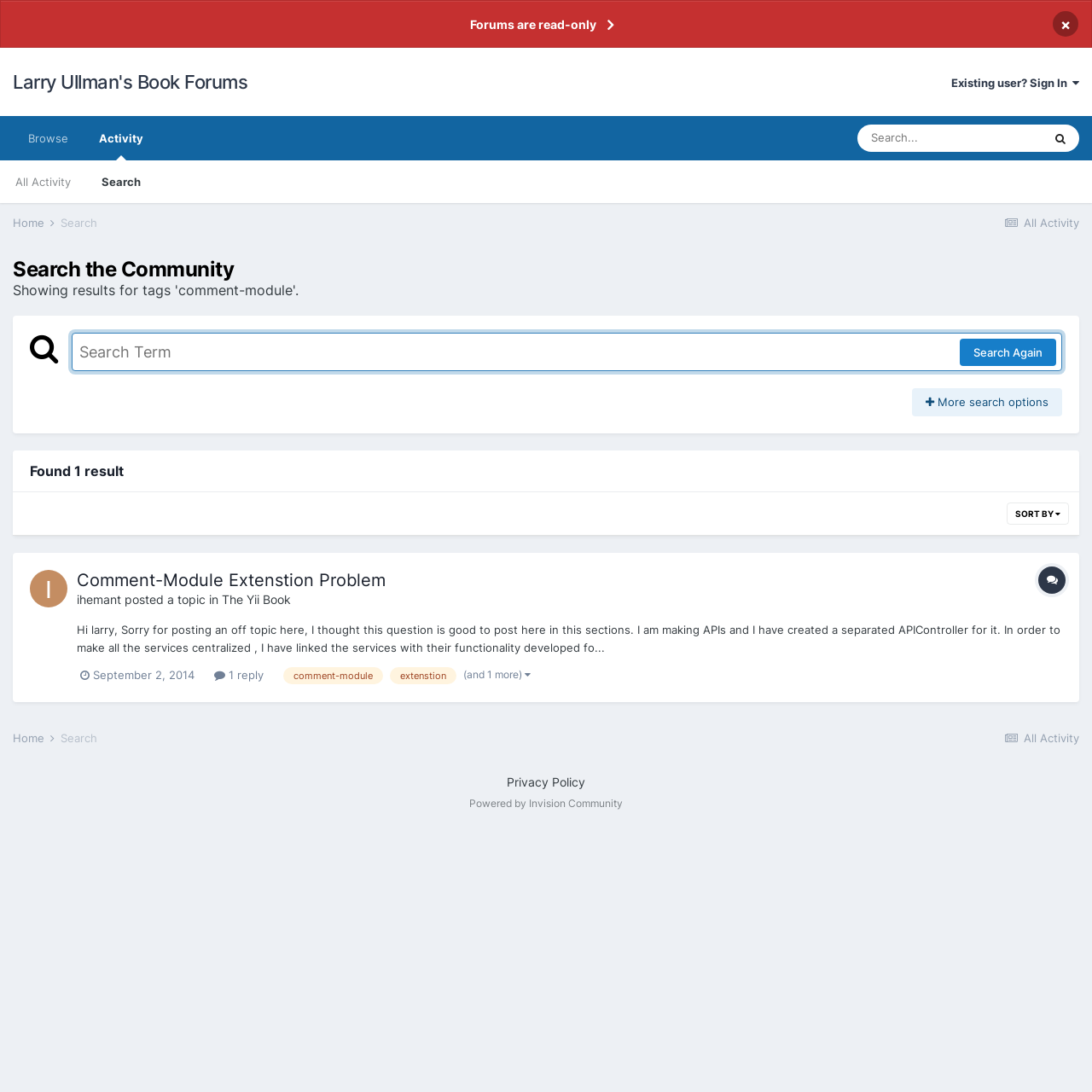Articulate a detailed summary of the webpage's content and design.

This webpage is a forum discussion page, specifically showing results for the tag "comment-module" on Larry Ullman's Book Forums. At the top, there is a navigation bar with links to "Forums are read-only", "Larry Ullman's Book Forums", "Existing user? Sign In", "Browse", "Activity", and "All Activity". 

Below the navigation bar, there is a search box with a "Search" button. On the right side of the search box, there is a link to "All Activity". 

The main content area is divided into two sections. The top section has a heading "Search the Community" and a search box with a "Search Again" button. There is also a link to "More search options". 

The bottom section displays a single search result, which is a topic titled "Comment-Module Extenstion Problem" posted by "ihemant" in "The Yii Book" section. The topic has a description and a timestamp of "September 2, 2014". There is also a link to "1 reply" and a list of tags including "comment-module" and "extenstion". 

At the bottom of the page, there is a footer section with links to "Privacy Policy" and "Powered by Invision Community".